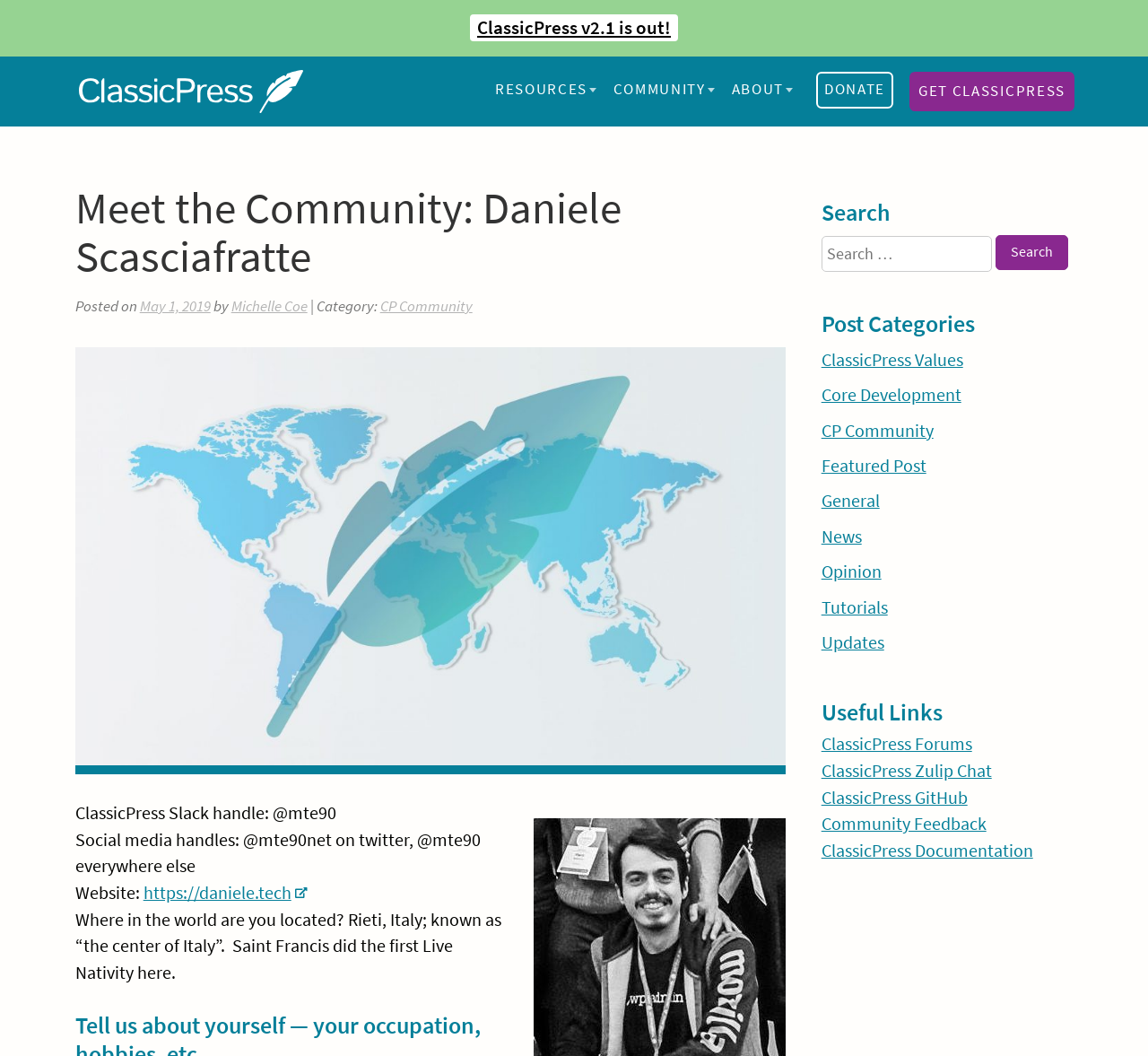Identify the bounding box coordinates of the clickable section necessary to follow the following instruction: "Click on the ClassicPress logo". The coordinates should be presented as four float numbers from 0 to 1, i.e., [left, top, right, bottom].

[0.068, 0.066, 0.264, 0.107]